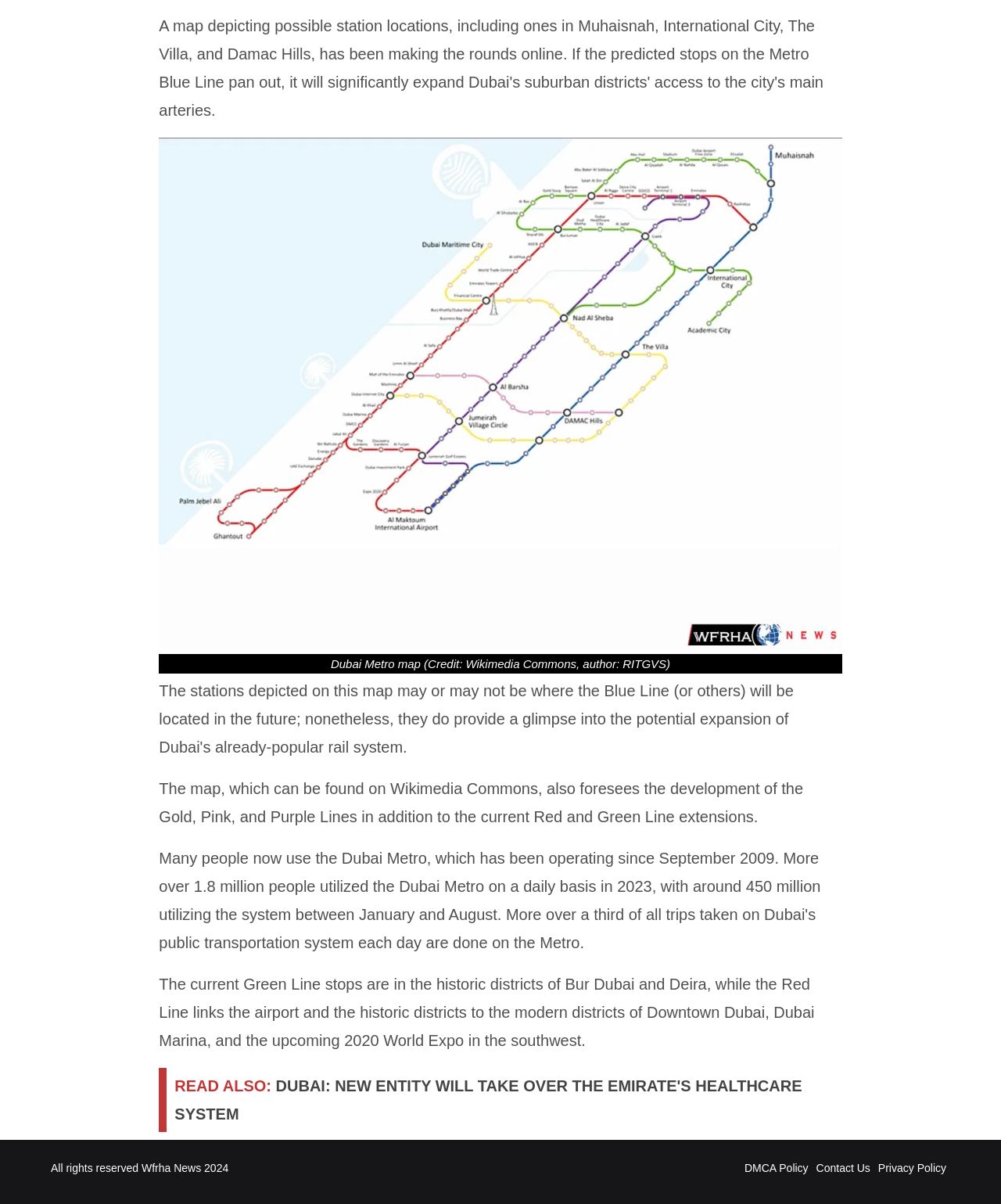How many links are there at the bottom of the webpage?
Give a detailed response to the question by analyzing the screenshot.

There are three links at the bottom of the webpage, namely 'DMCA Policy', 'Contact Us', and 'Privacy Policy'.